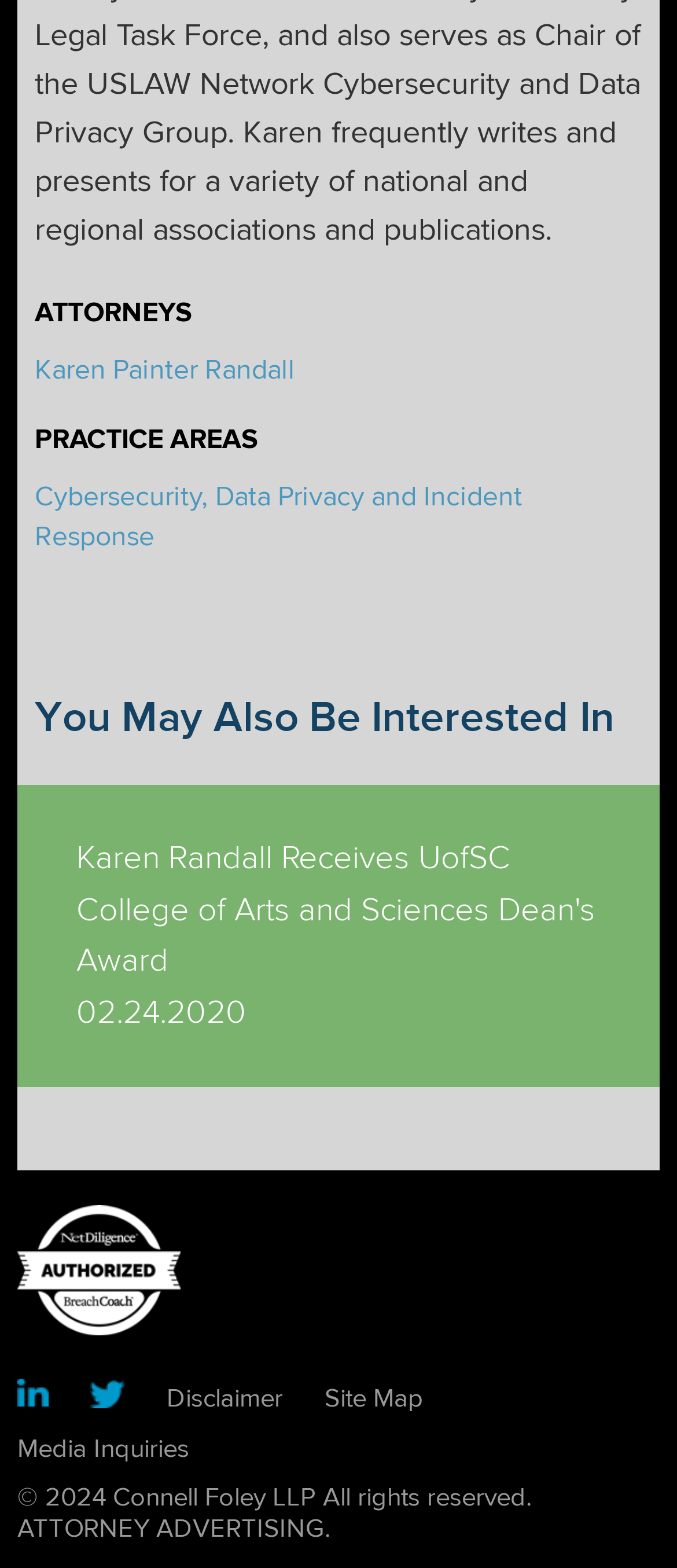Provide a one-word or short-phrase response to the question:
What is the date of the news article about Karen Randall?

02.24.2020